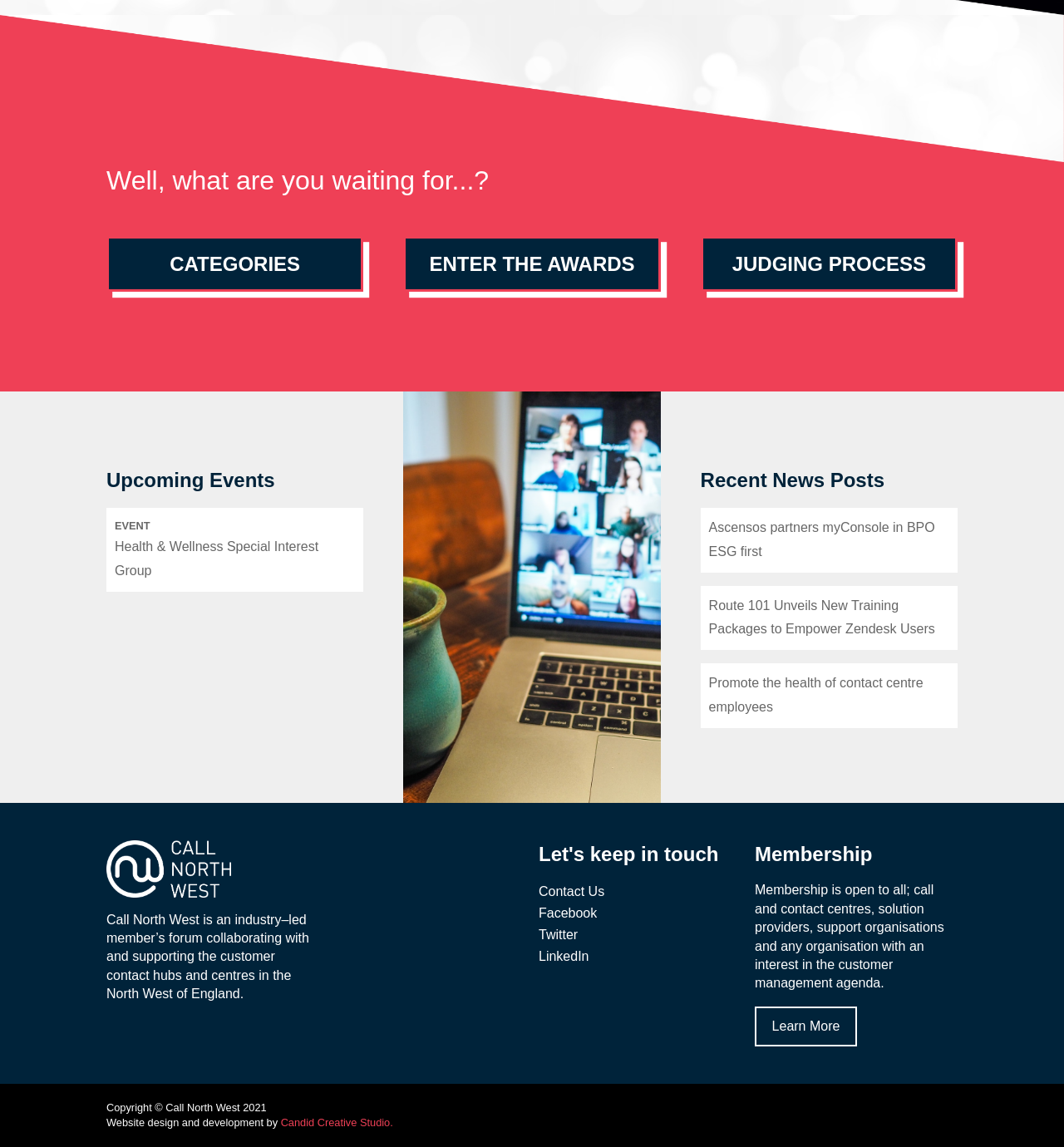Please identify the bounding box coordinates of the region to click in order to complete the task: "Open the Mail link". The coordinates must be four float numbers between 0 and 1, specified as [left, top, right, bottom].

None